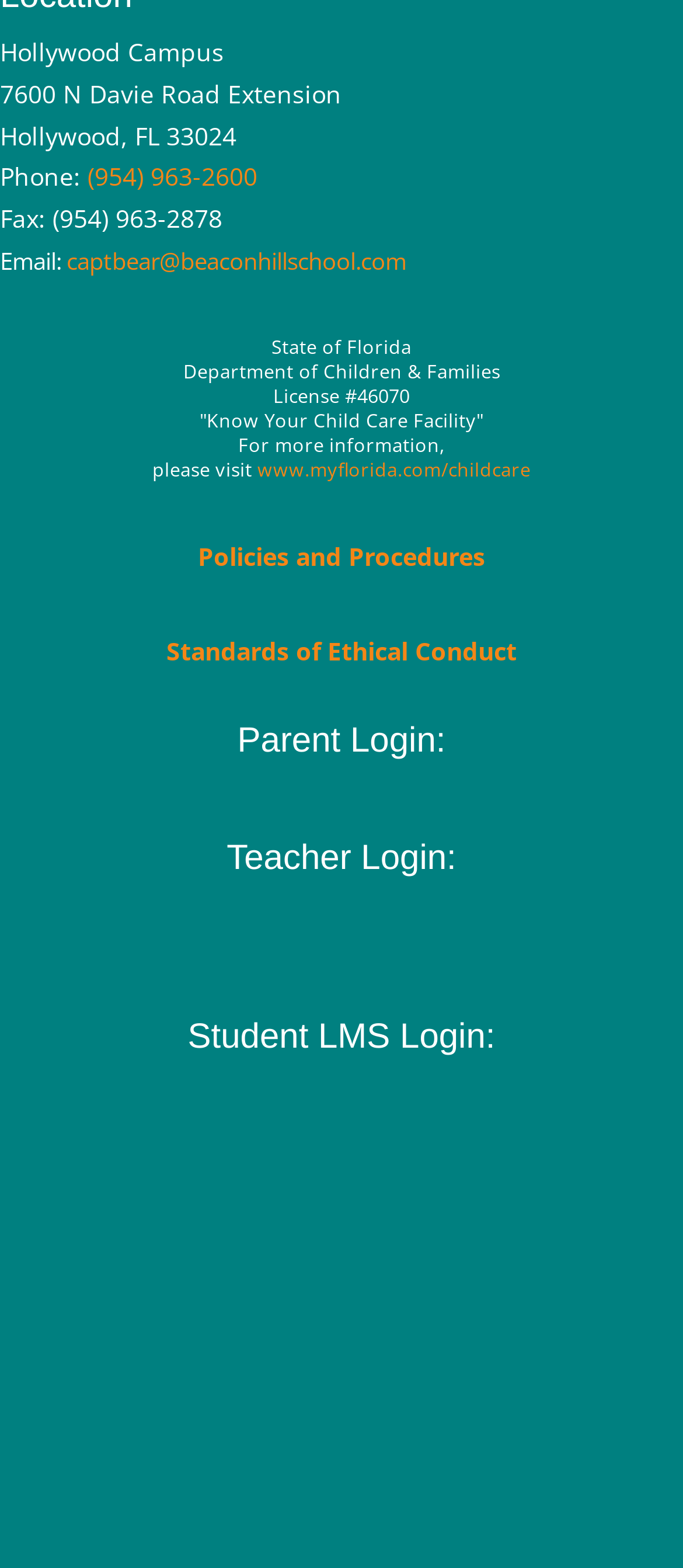Use a single word or phrase to answer the following:
What is the license number of the facility?

46070